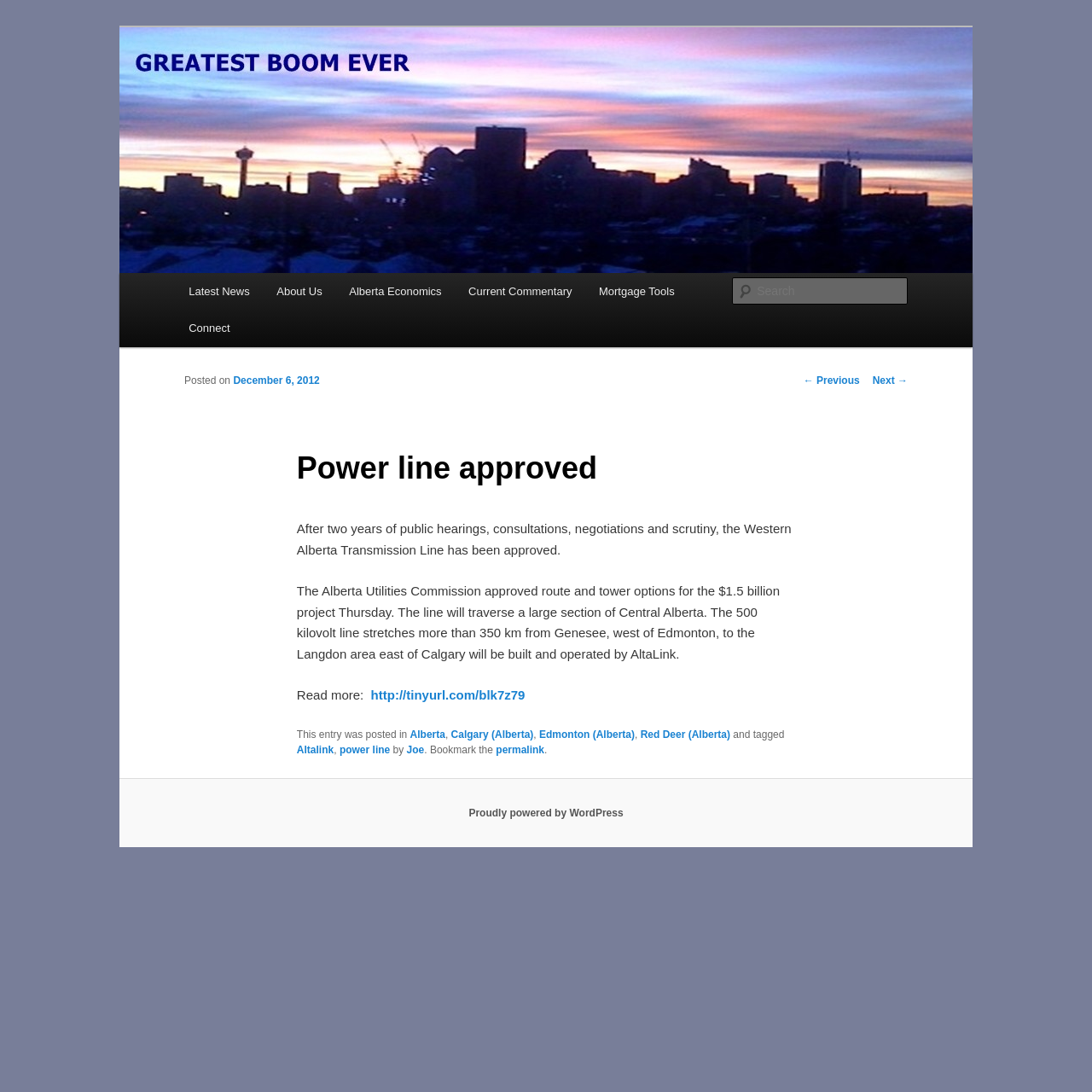Please identify the bounding box coordinates for the region that you need to click to follow this instruction: "View the next post".

[0.799, 0.343, 0.831, 0.354]